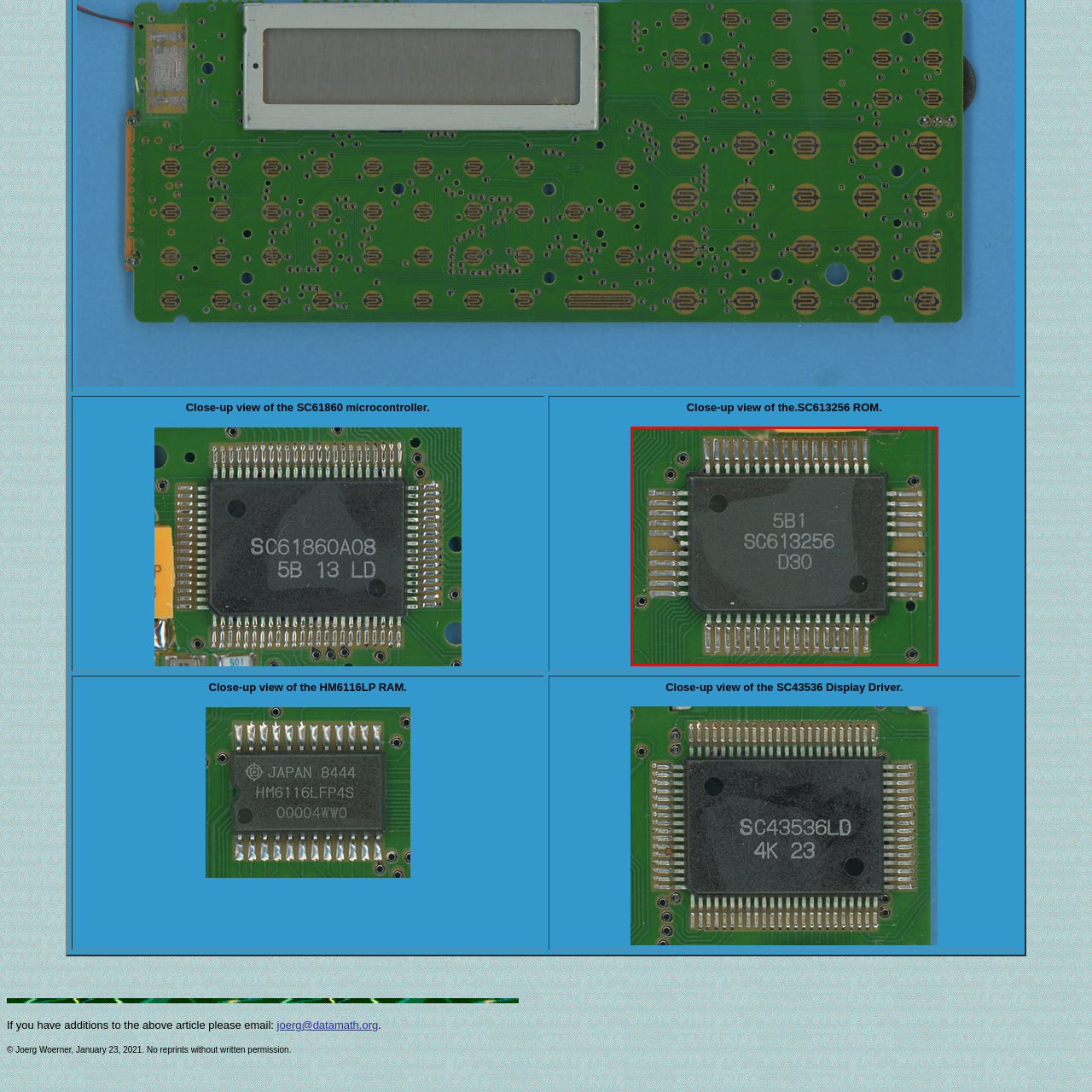What is the purpose of the metal pins surrounding the chip?
Examine the content inside the red bounding box in the image and provide a thorough answer to the question based on that visual information.

According to the caption, the metal pins serve as connection points for embedding the ROM into a circuit board, allowing it to integrate with other components.